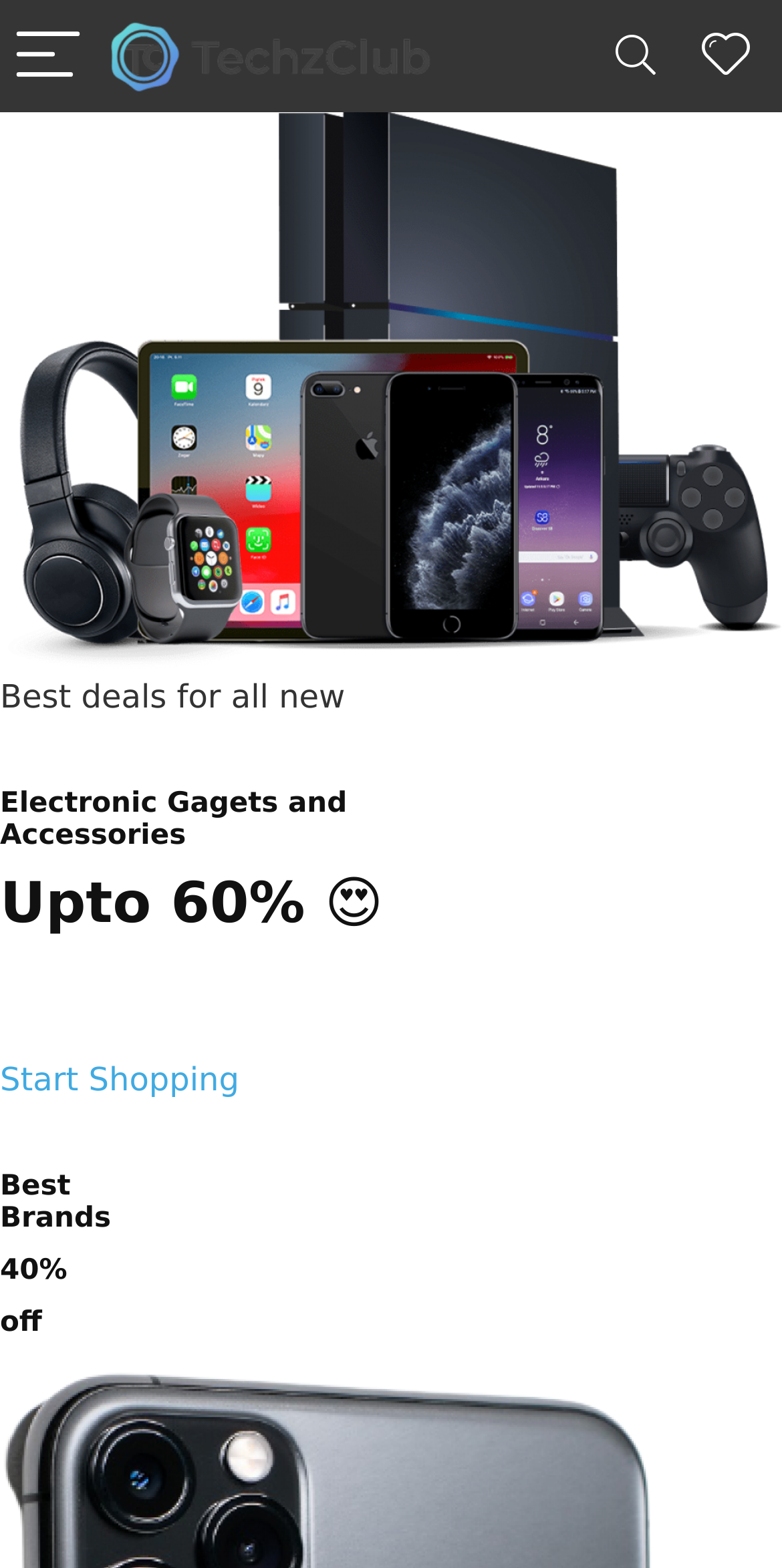What is the name of the shop?
Please provide a detailed and comprehensive answer to the question.

The image at the top of the page has the text 'TechzClub Shop' which suggests that it is the name of the online shop.